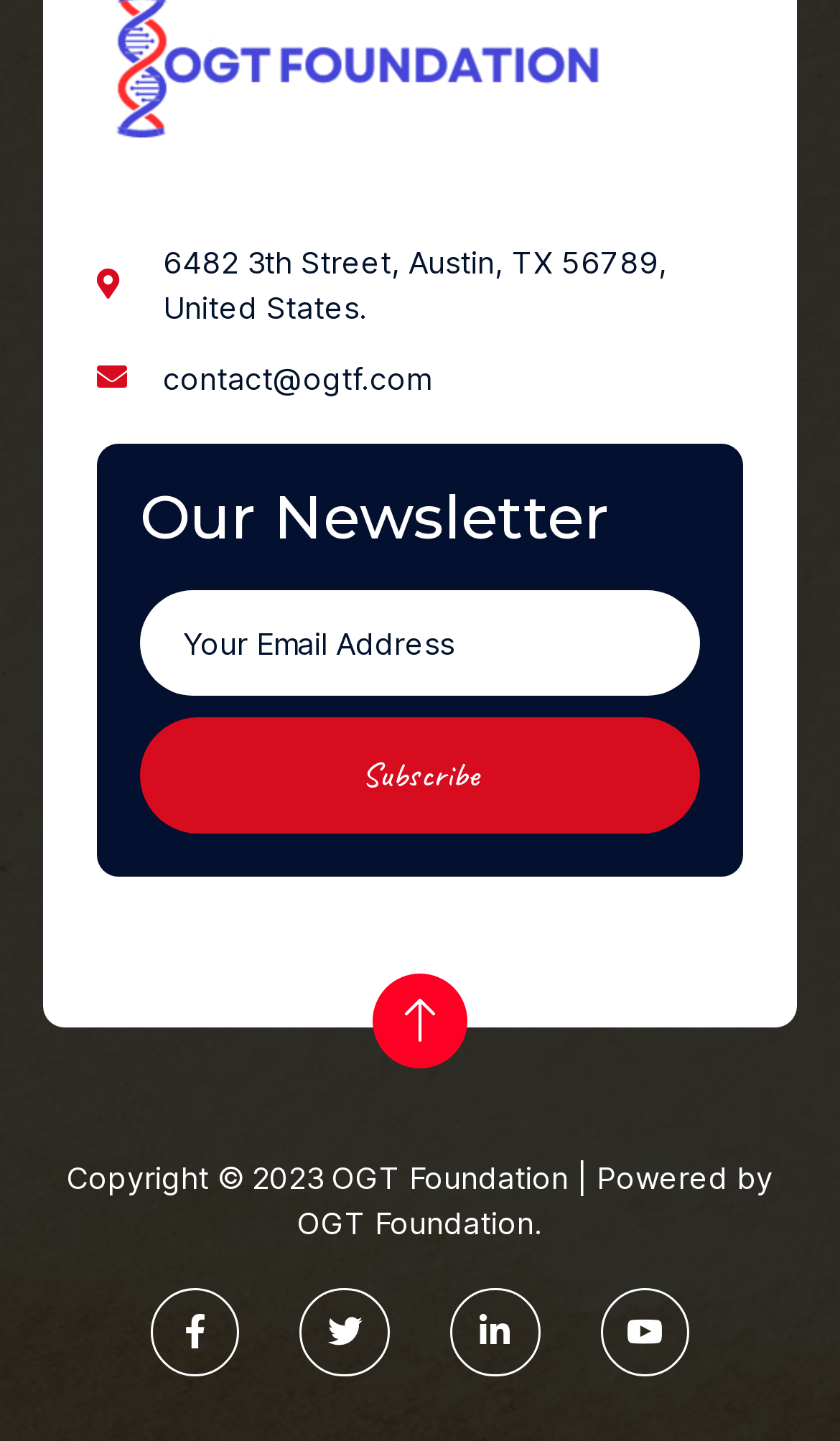What is the purpose of the textbox?
Using the screenshot, give a one-word or short phrase answer.

To enter email address